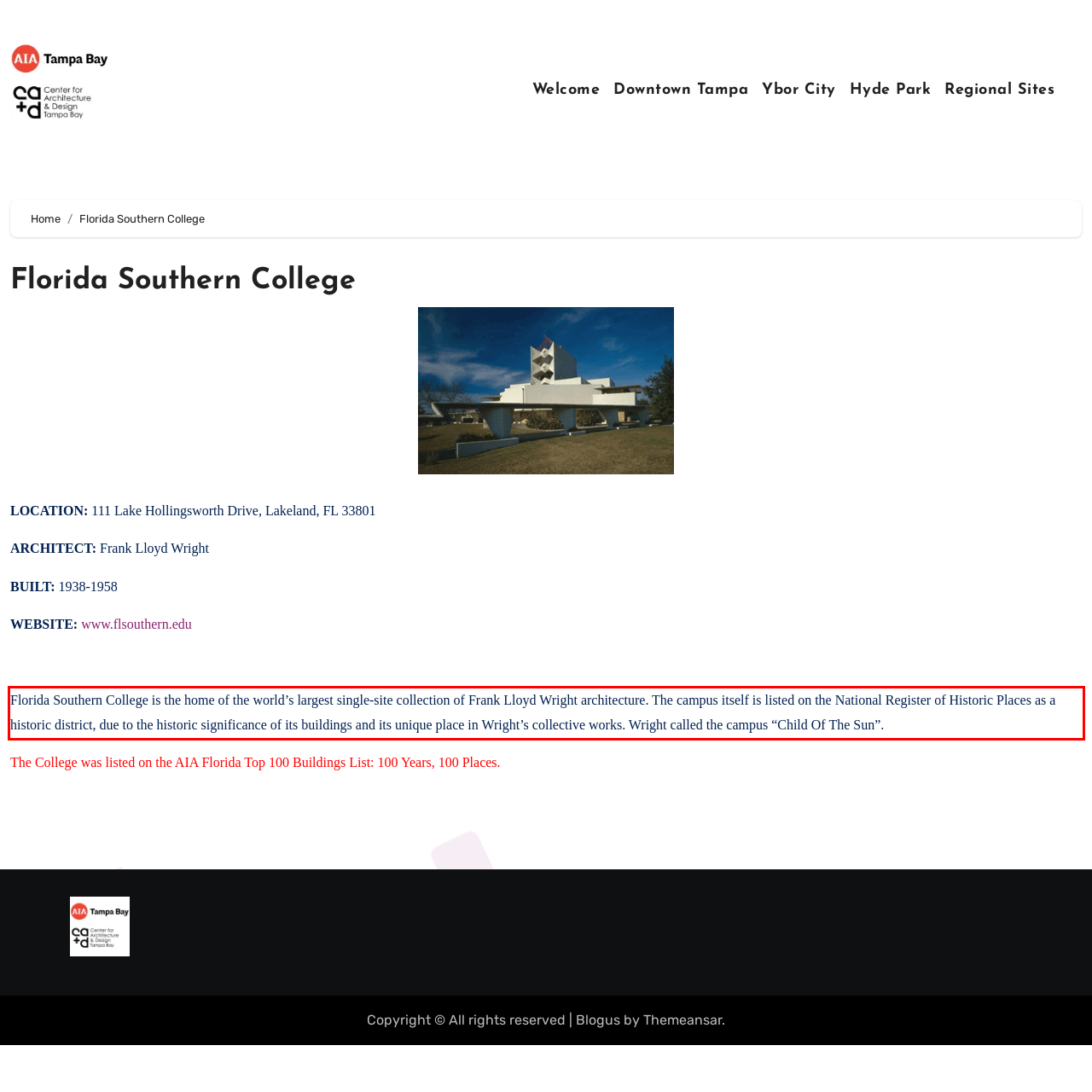From the provided screenshot, extract the text content that is enclosed within the red bounding box.

Florida Southern College is the home of the world’s largest single-site collection of Frank Lloyd Wright architecture. The campus itself is listed on the National Register of Historic Places as a historic district, due to the historic significance of its buildings and its unique place in Wright’s collective works. Wright called the campus “Child Of The Sun”.